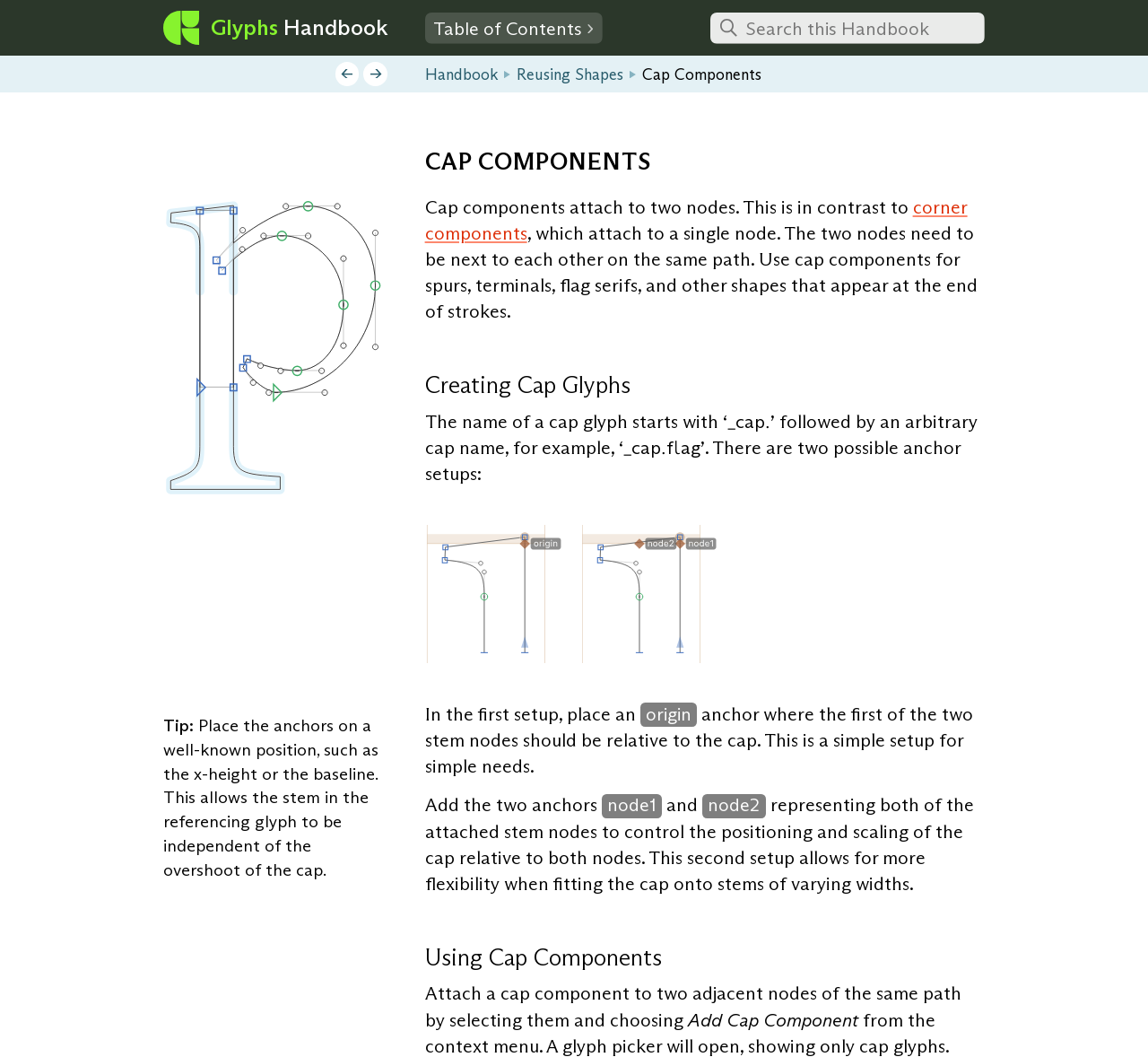Produce a meticulous description of the webpage.

The webpage is about "Cap Components" in the Glyphs Handbook, a comprehensive guide for typography and font design. At the top, there is a link to the Glyphs Handbook and a details section with a disclosure triangle that expands to show the table of contents. On the right side, there is a search bar with a search button.

Below the top section, there are navigation links to previous and next pages, as well as links to other related topics, such as "Handbook" and "Reusing Shapes". The main content area is divided into sections, each with a heading. The first section, "CAP COMPONENTS", explains that cap components attach to two nodes, unlike corner components that attach to a single node. It also describes the use of cap components for spurs, terminals, flag serifs, and other shapes that appear at the end of strokes.

The next section, "Creating Cap Glyphs", explains how to create cap glyphs, including the naming convention and anchor setups. There is a figure illustrating the concept, accompanied by a tip and a detailed explanation of the anchor setups.

The final section, "Using Cap Components", provides instructions on how to attach a cap component to two adjacent nodes of the same path. Throughout the page, there are various text elements, including headings, paragraphs, and links, that provide detailed information on cap components and their usage in typography.